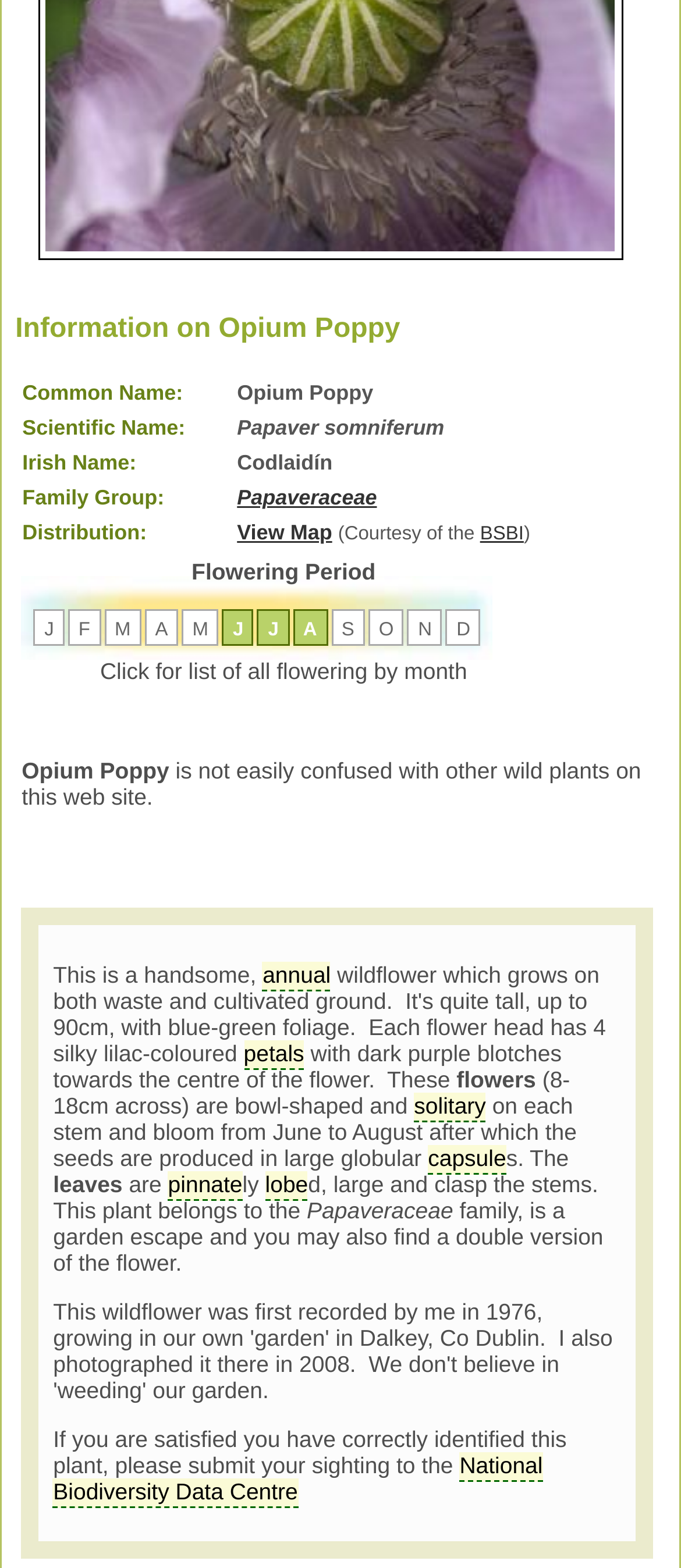Identify the bounding box of the UI element described as follows: "aria-label="Facebook"". Provide the coordinates as four float numbers in the range of 0 to 1 [left, top, right, bottom].

None